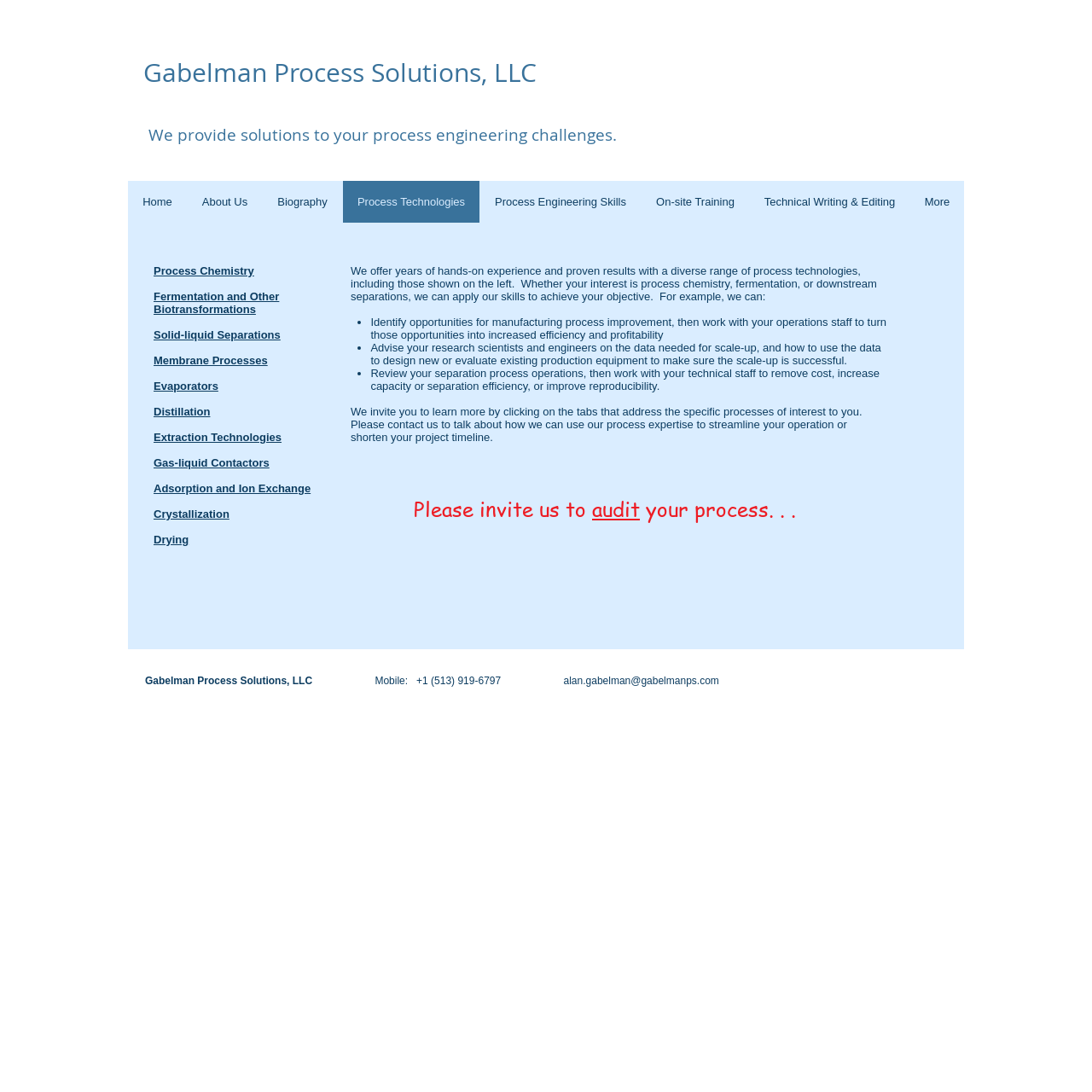Determine the bounding box of the UI component based on this description: "Process Technologies". The bounding box coordinates should be four float values between 0 and 1, i.e., [left, top, right, bottom].

[0.313, 0.165, 0.439, 0.204]